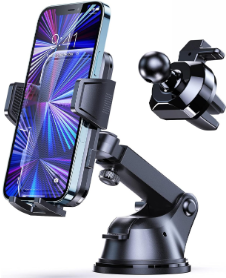Offer an in-depth caption of the image, mentioning all notable aspects.

The image showcases a sleek and modern phone holder designed for vehicles, prominently featuring a smartphone securely mounted in a holder. The holder displays an adjustable arm and a robust suction base, enabling it to attach firmly to a car dashboard. This design ensures that the phone remains at eye level, enhancing convenience and safety while driving. The overall structure is built to accommodate a variety of smartphone sizes, making it a practical choice for anyone looking to maximize their mobile access in the car. With a focus on functionality, this mobile phone holder combines versatility and ease of use, making it an essential accessory for drivers.